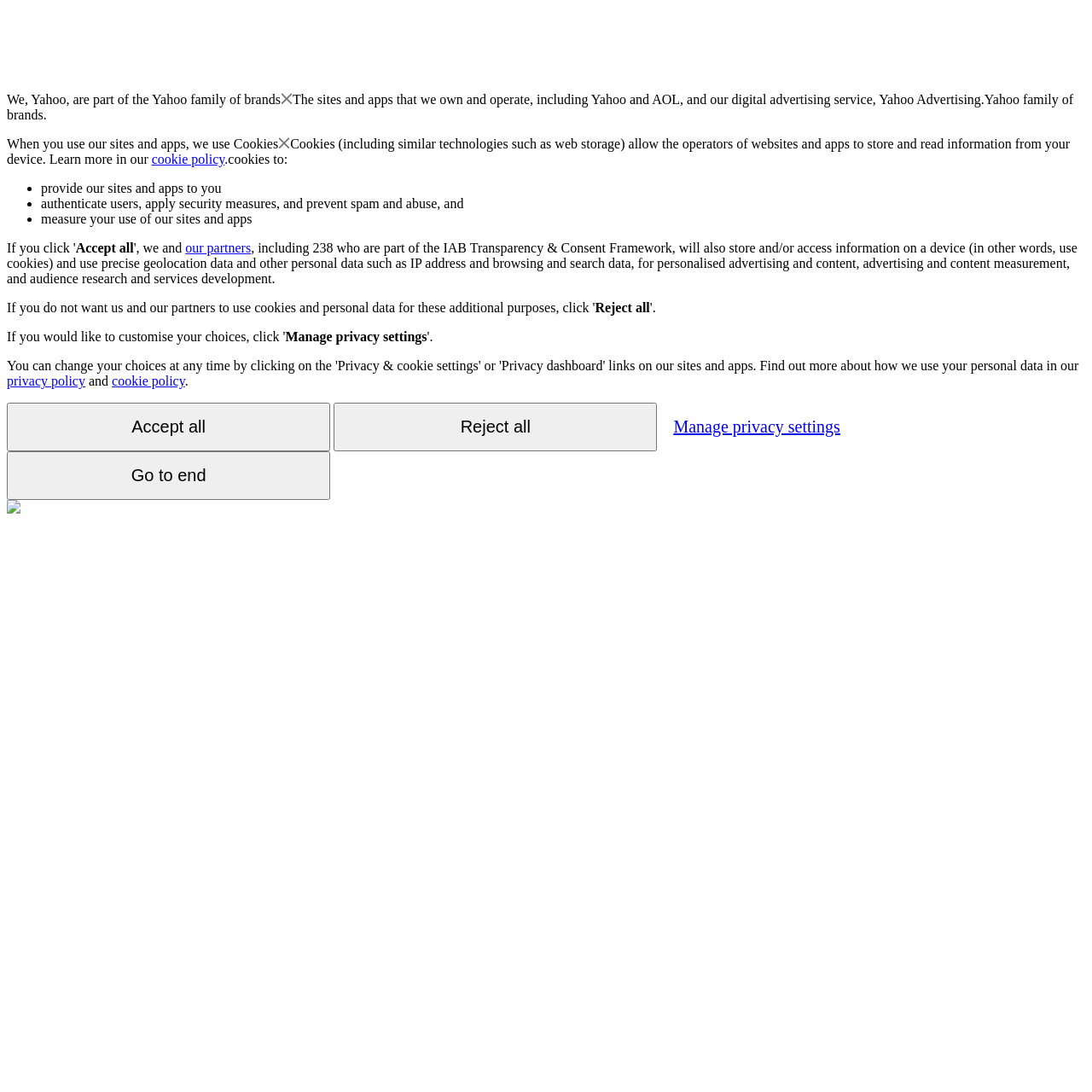Identify the bounding box coordinates of the clickable region to carry out the given instruction: "Click the 'Manage privacy settings' button".

[0.261, 0.302, 0.391, 0.315]